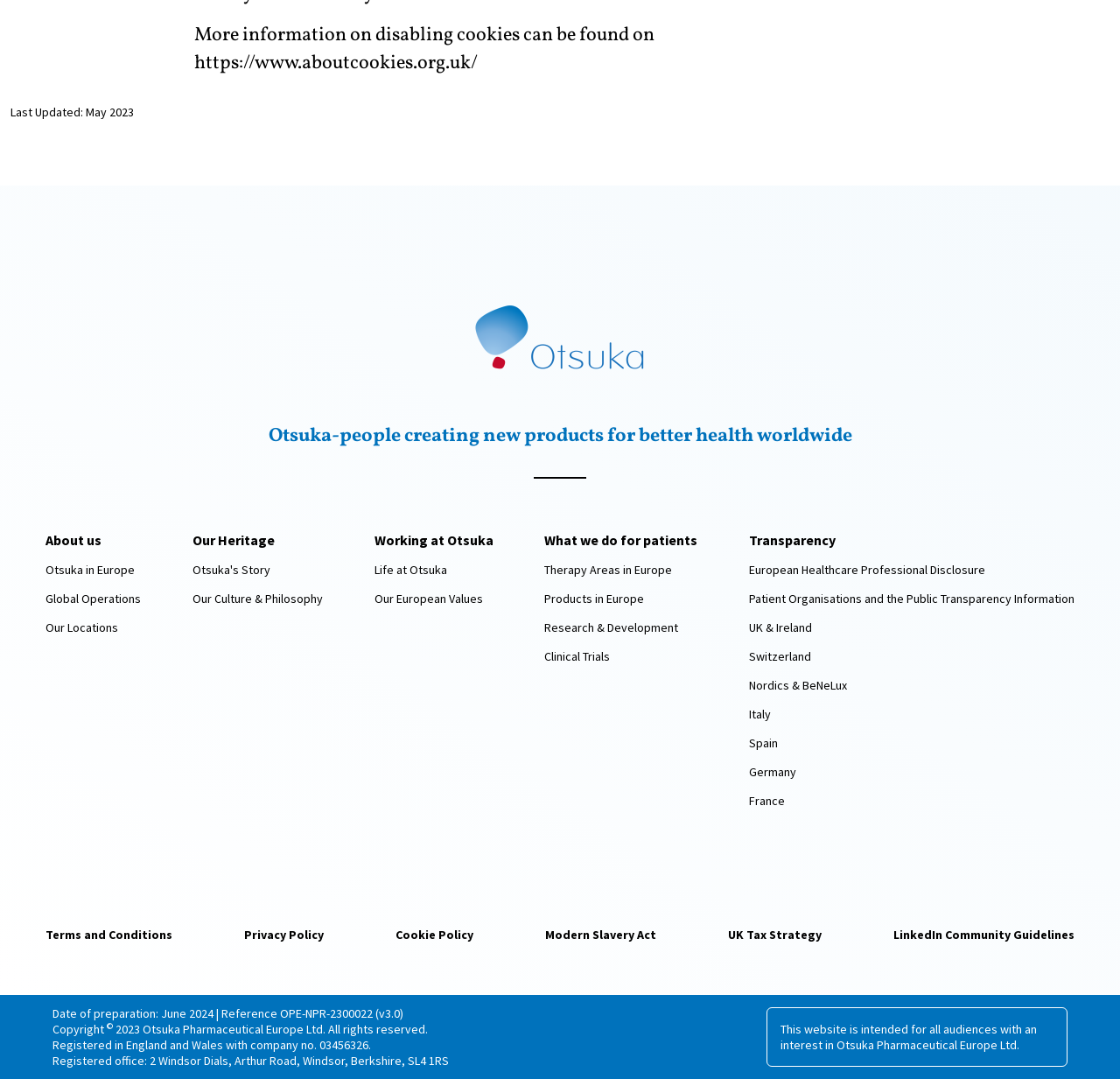What is the company's registered office address? Based on the image, give a response in one word or a short phrase.

2 Windsor Dials, Arthur Road, Windsor, Berkshire, SL4 1RS